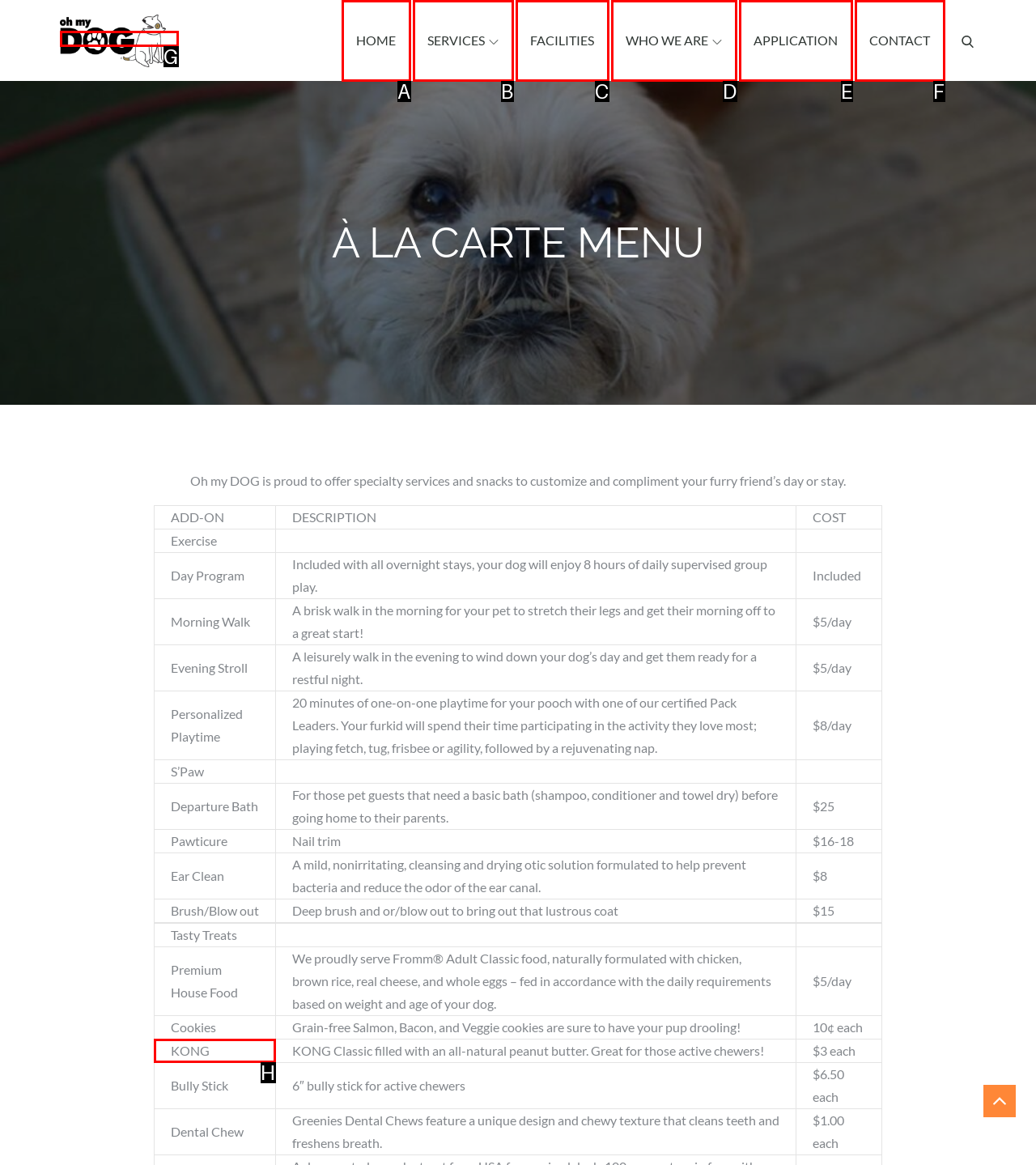Select the proper HTML element to perform the given task: Order a KONG Answer with the corresponding letter from the provided choices.

H